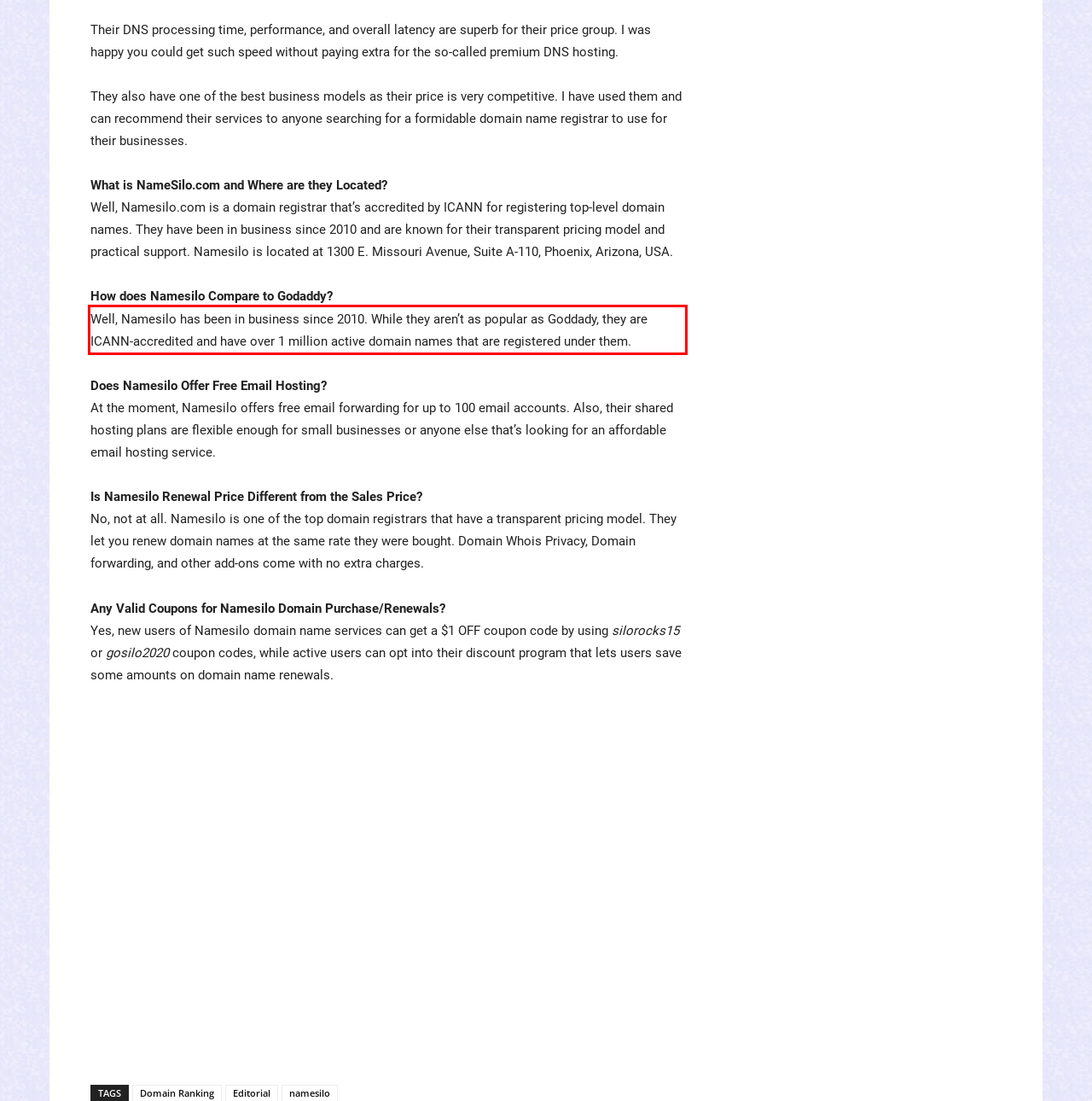Identify the text inside the red bounding box on the provided webpage screenshot by performing OCR.

Well, Namesilo has been in business since 2010. While they aren’t as popular as Goddady, they are ICANN-accredited and have over 1 million active domain names that are registered under them.